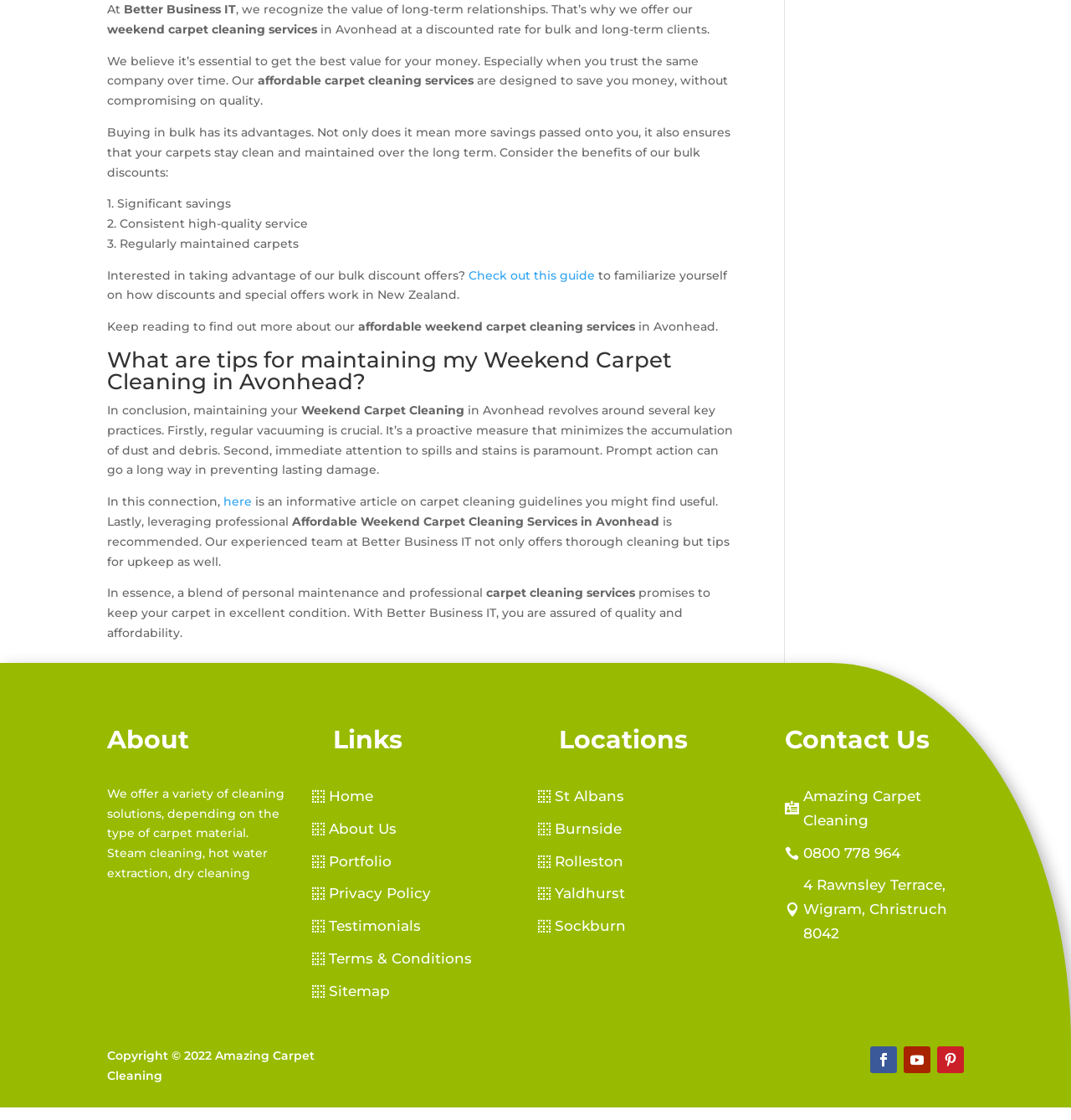Provide the bounding box coordinates for the area that should be clicked to complete the instruction: "Learn more about affordable weekend carpet cleaning services".

[0.334, 0.285, 0.593, 0.298]